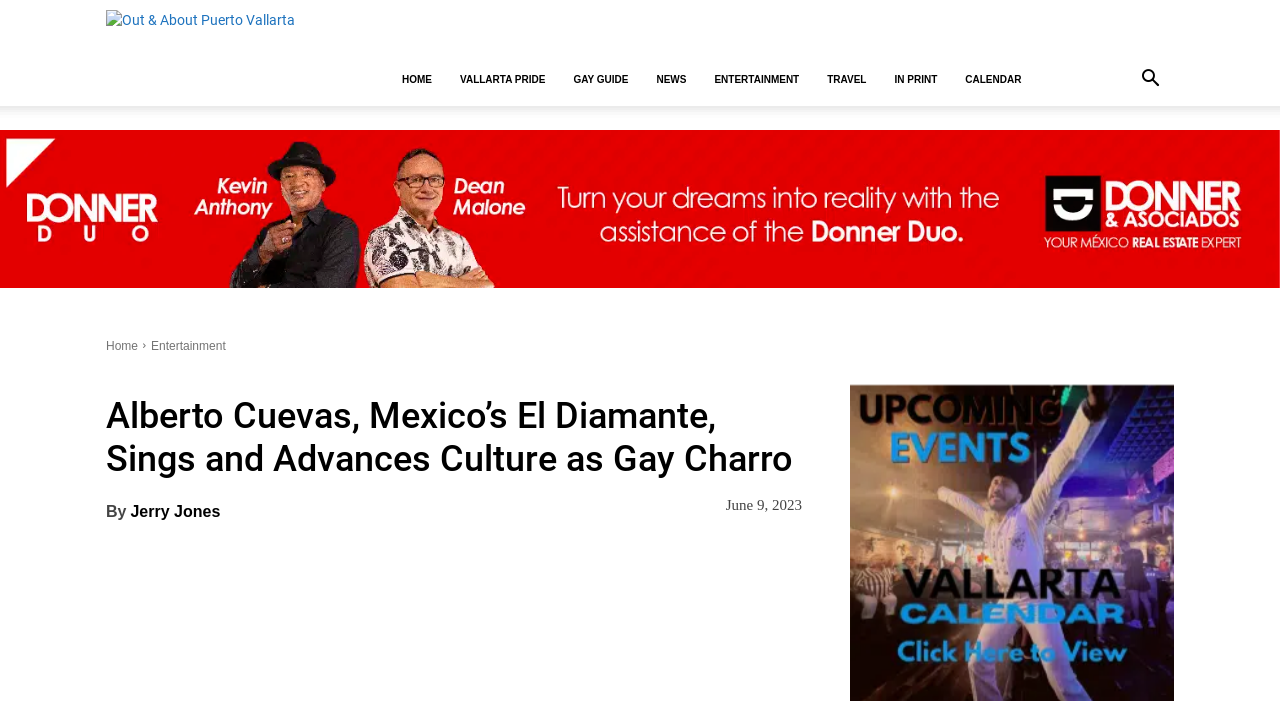Please specify the bounding box coordinates of the region to click in order to perform the following instruction: "Click on HOME".

[0.303, 0.076, 0.348, 0.151]